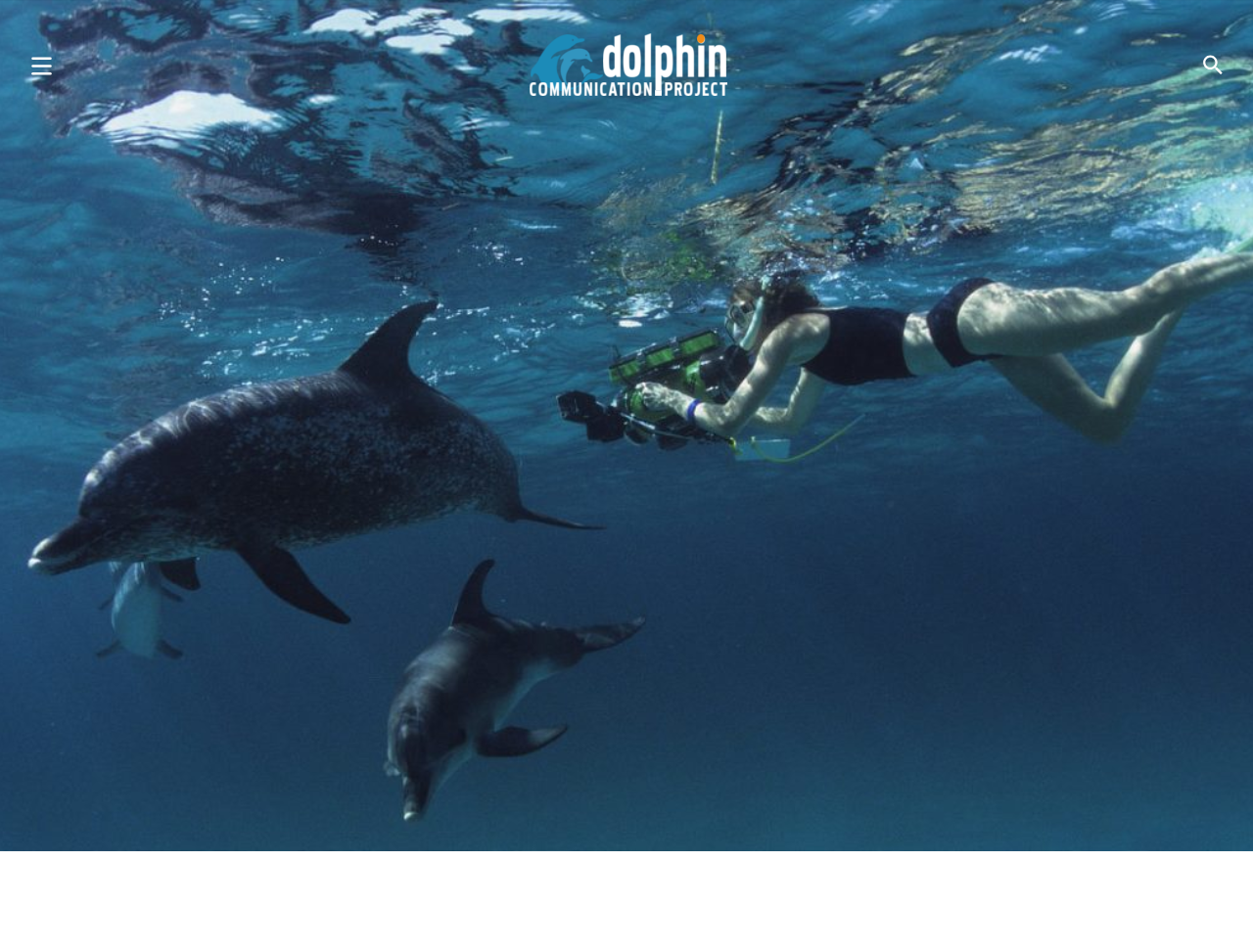Based on the provided description, "Dolphins!", find the bounding box of the corresponding UI element in the screenshot.

[0.0, 0.295, 1.0, 0.334]